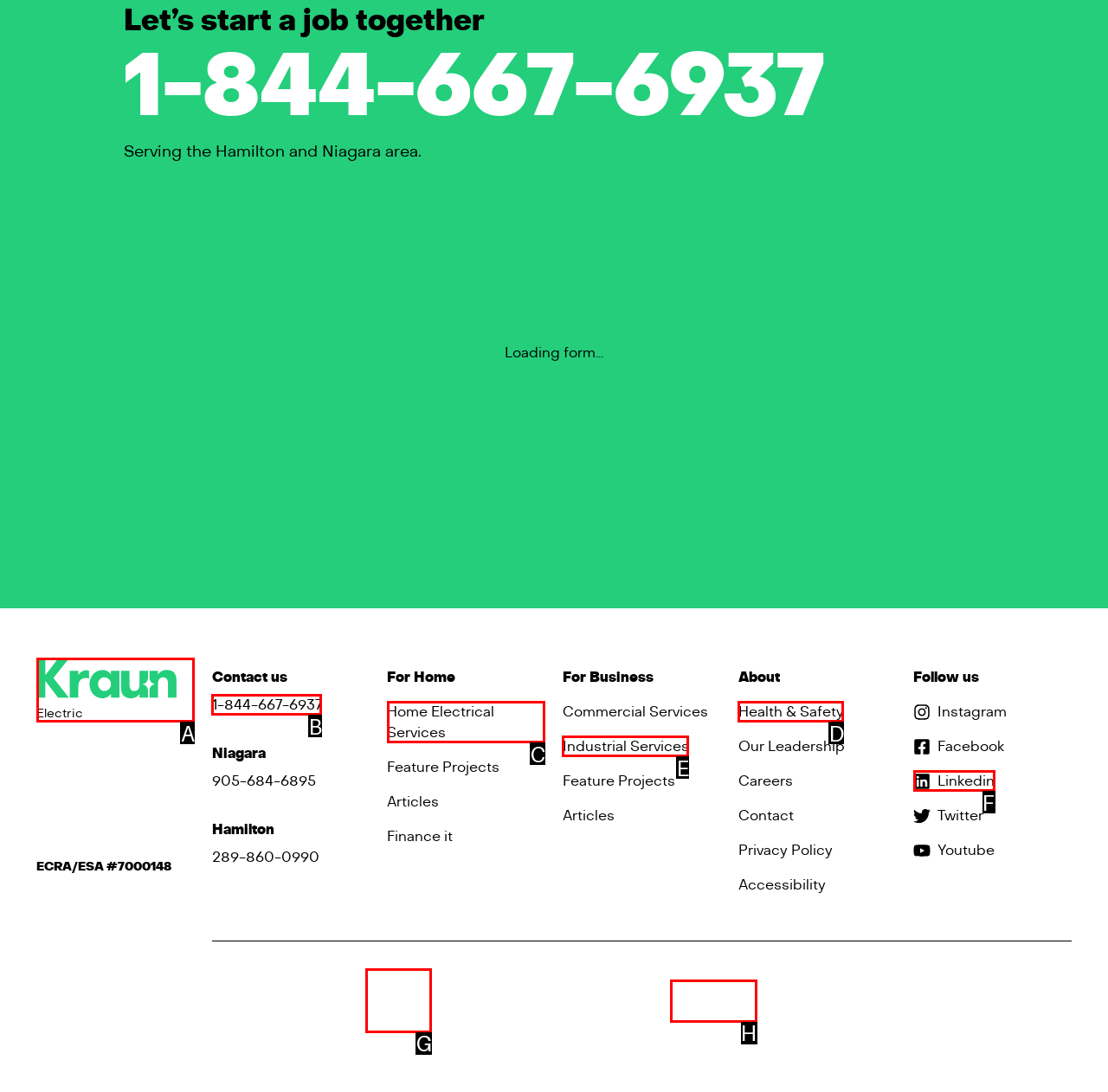Given the task: Review us on Google, indicate which boxed UI element should be clicked. Provide your answer using the letter associated with the correct choice.

H